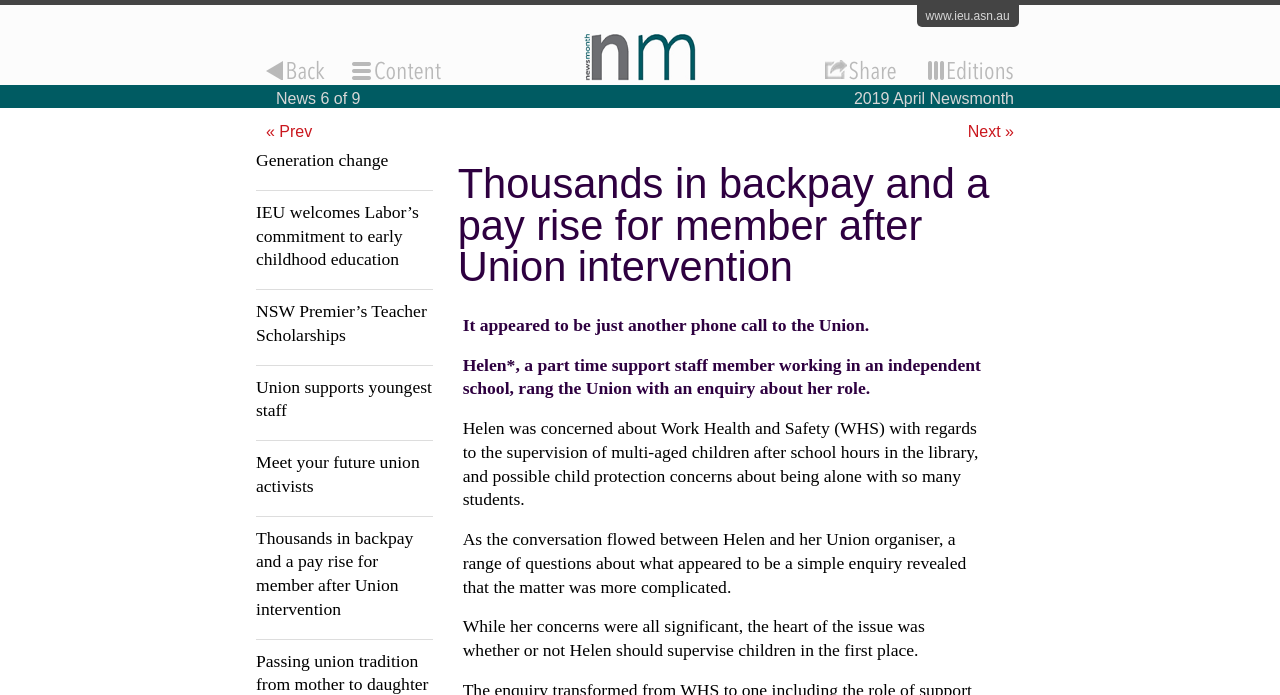Identify the bounding box coordinates of the clickable region required to complete the instruction: "read about Generation change". The coordinates should be given as four float numbers within the range of 0 and 1, i.e., [left, top, right, bottom].

[0.2, 0.214, 0.338, 0.249]